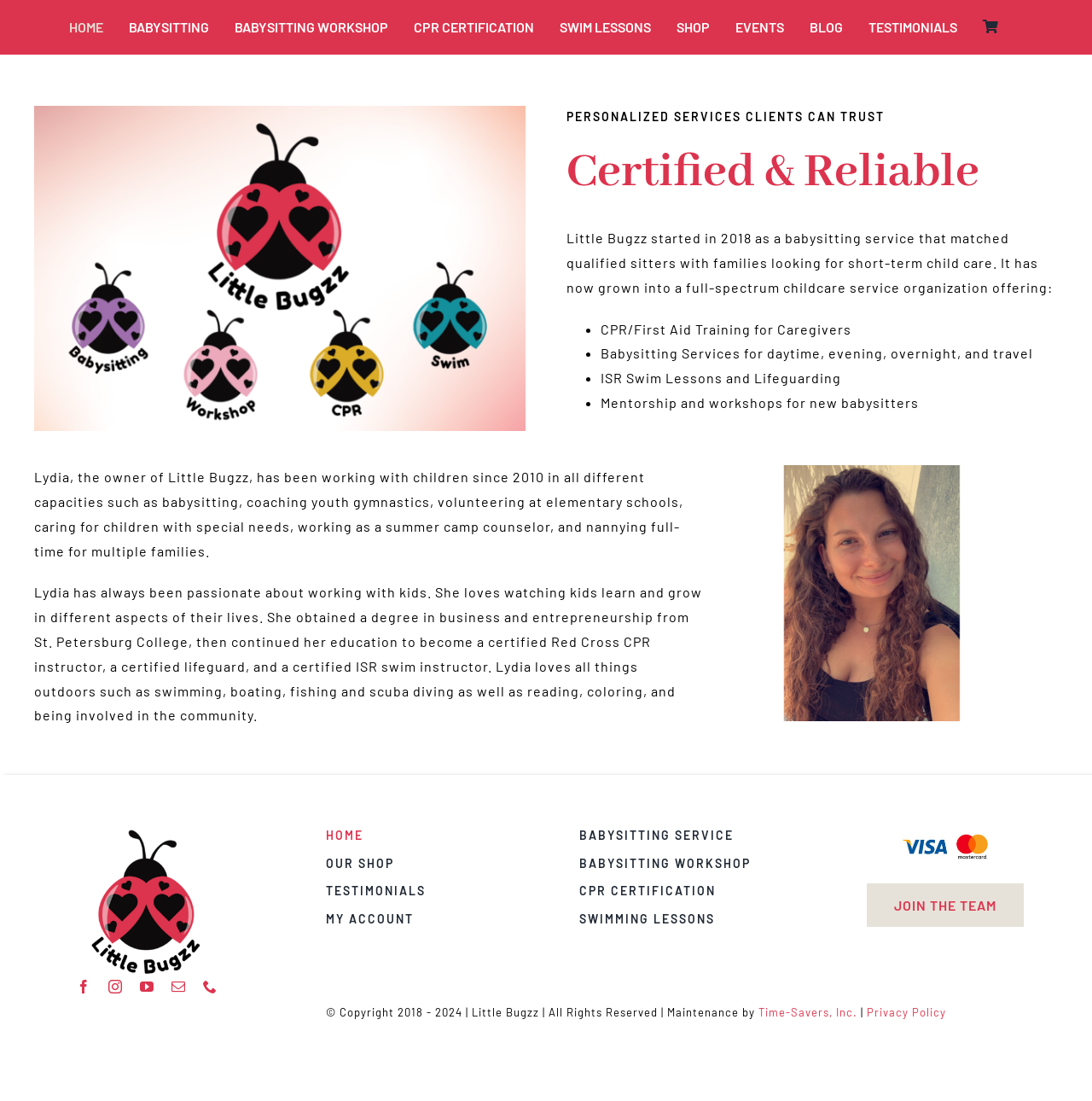Predict the bounding box coordinates of the area that should be clicked to accomplish the following instruction: "Click Little Bugzz Logo". The bounding box coordinates should consist of four float numbers between 0 and 1, i.e., [left, top, right, bottom].

[0.064, 0.749, 0.205, 0.764]